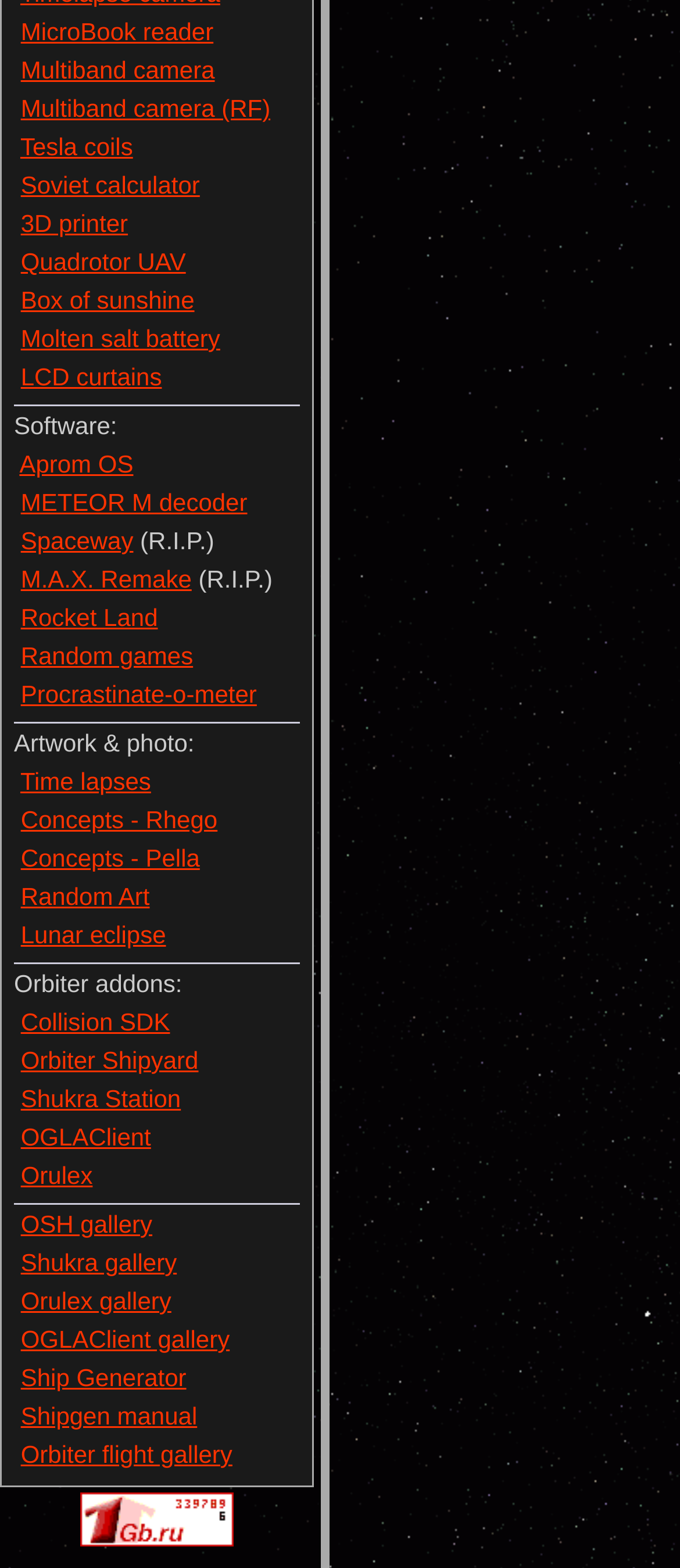What is the category of 'Molten salt battery'?
Analyze the screenshot and provide a detailed answer to the question.

Based on the context of the webpage, I inferred that 'Molten salt battery' is a type of hardware, as it is listed alongside other hardware-related links such as 'Multiband camera' and '3D printer'.